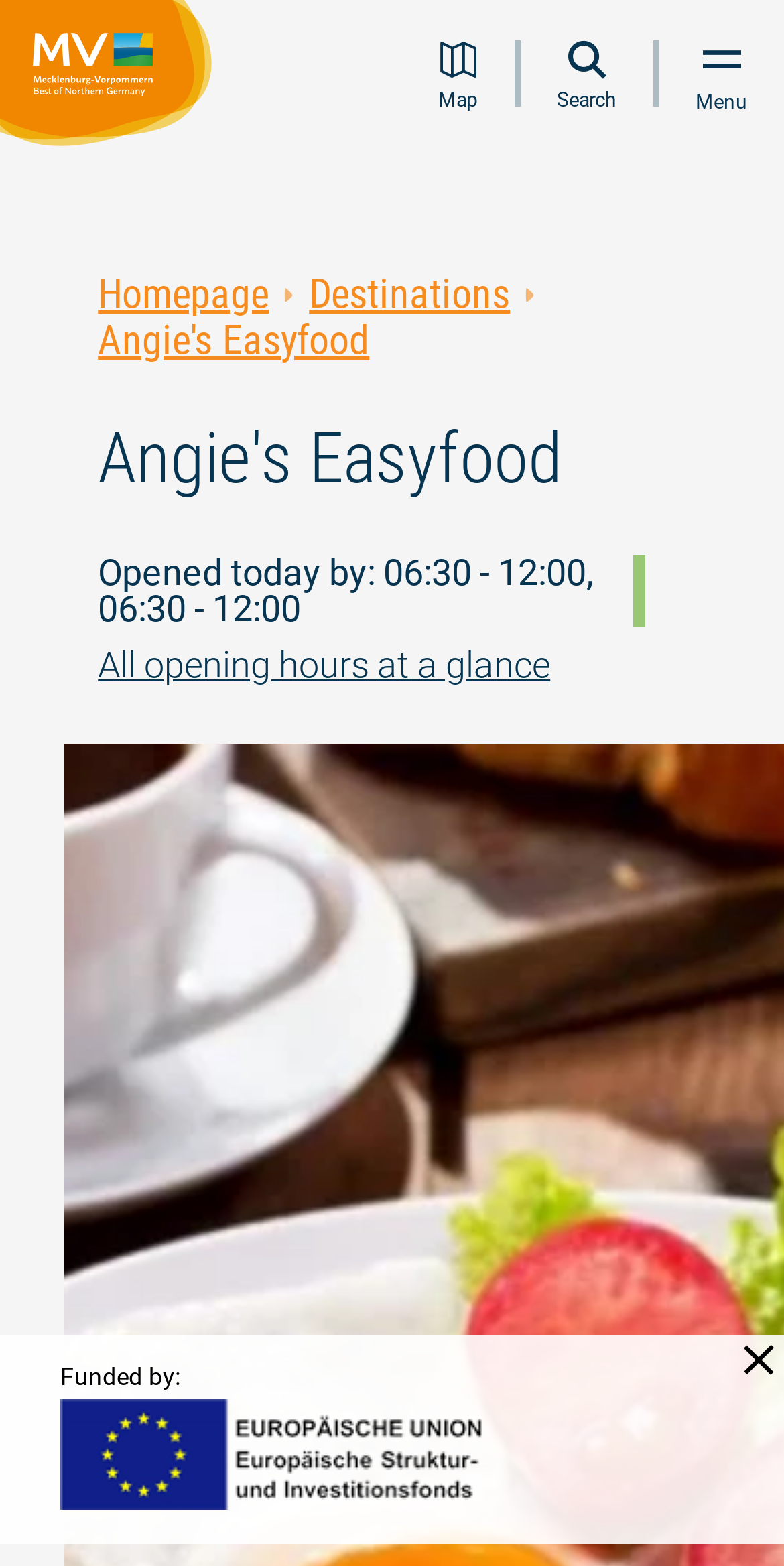Determine the bounding box coordinates for the area that needs to be clicked to fulfill this task: "Click the map icon". The coordinates must be given as four float numbers between 0 and 1, i.e., [left, top, right, bottom].

[0.513, 0.026, 0.656, 0.068]